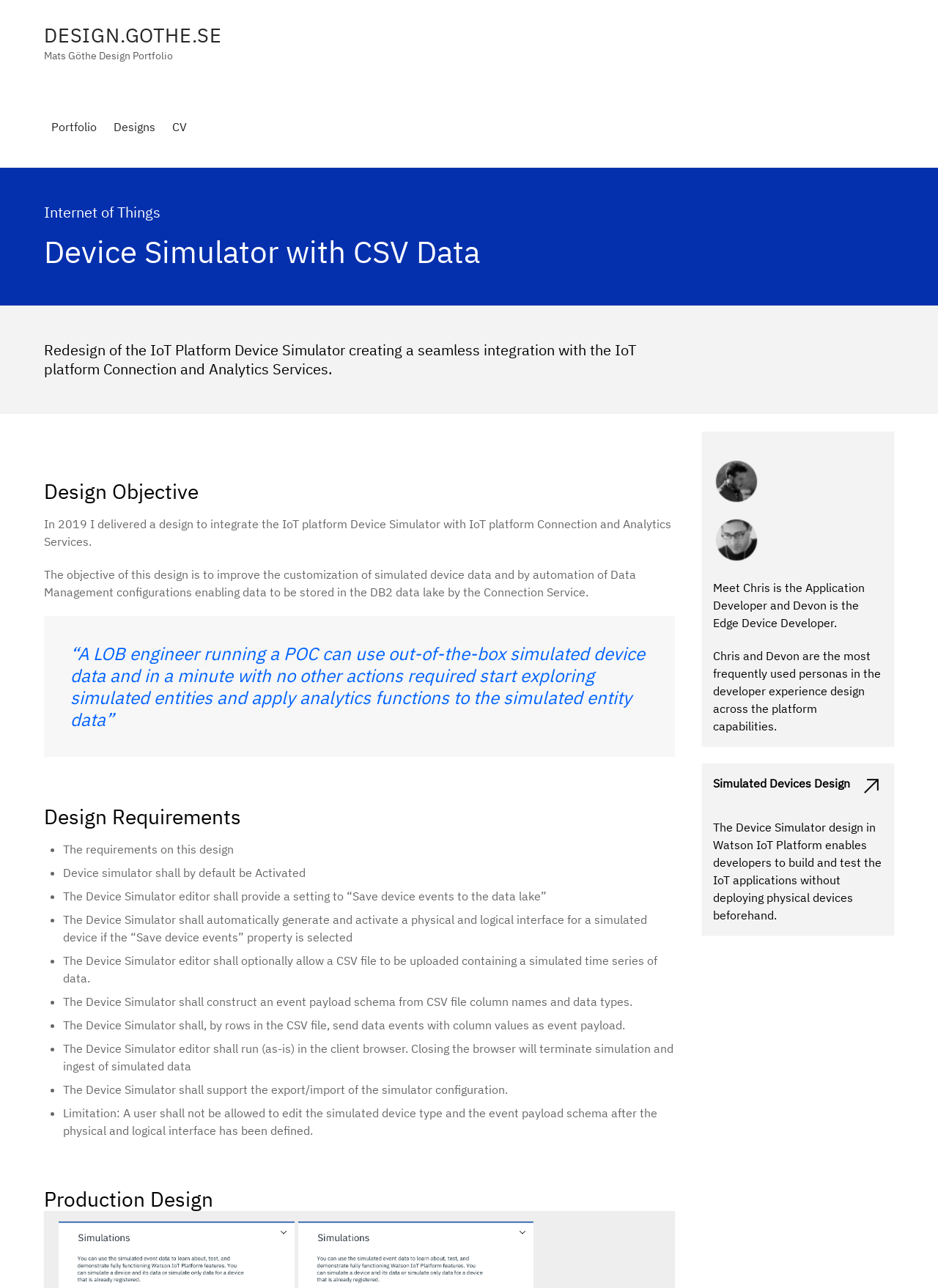What is the purpose of the Device Simulator in Watson IoT Platform?
Please use the image to provide a one-word or short phrase answer.

Enable developers to build and test IoT applications